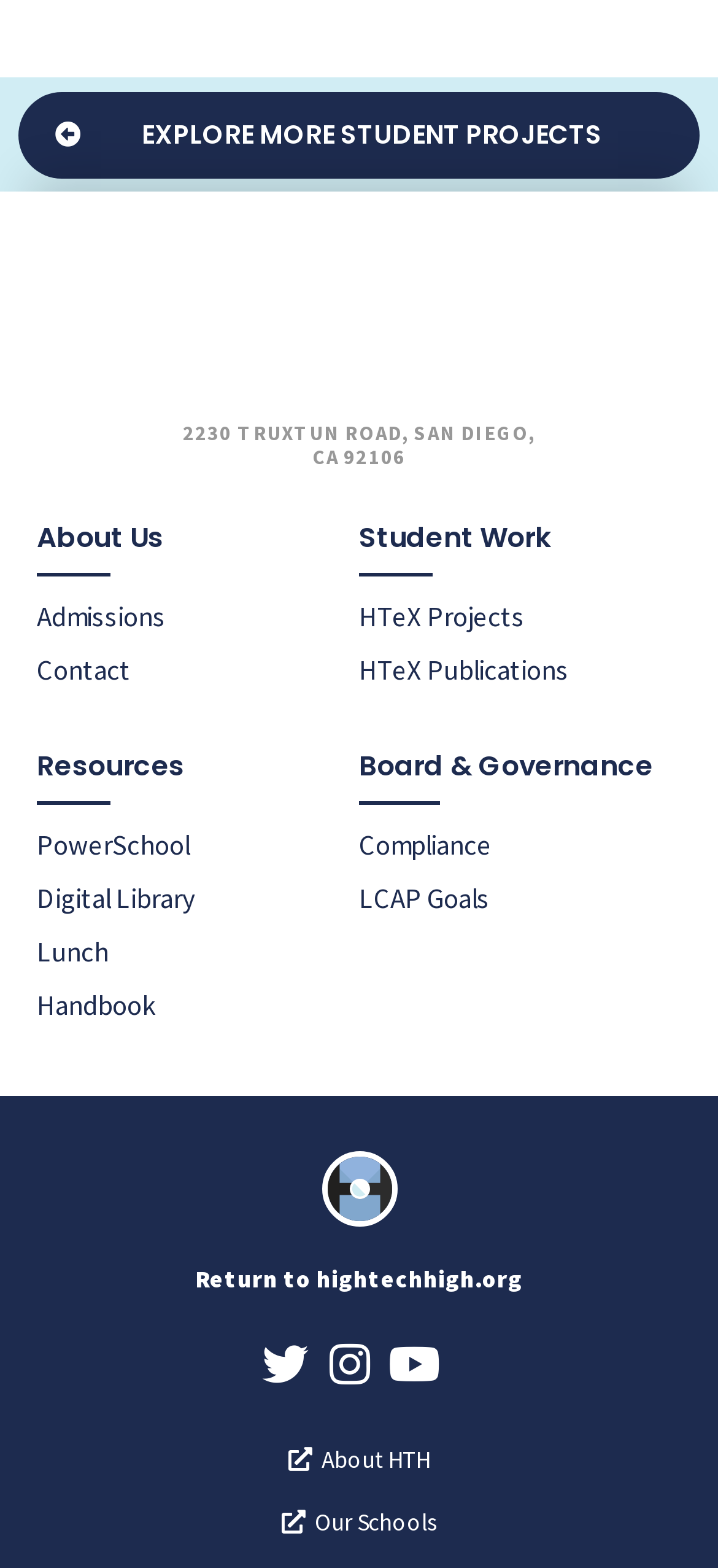What are the resources available on the website?
Please answer the question with a single word or phrase, referencing the image.

PowerSchool, Digital Library, Lunch, Handbook